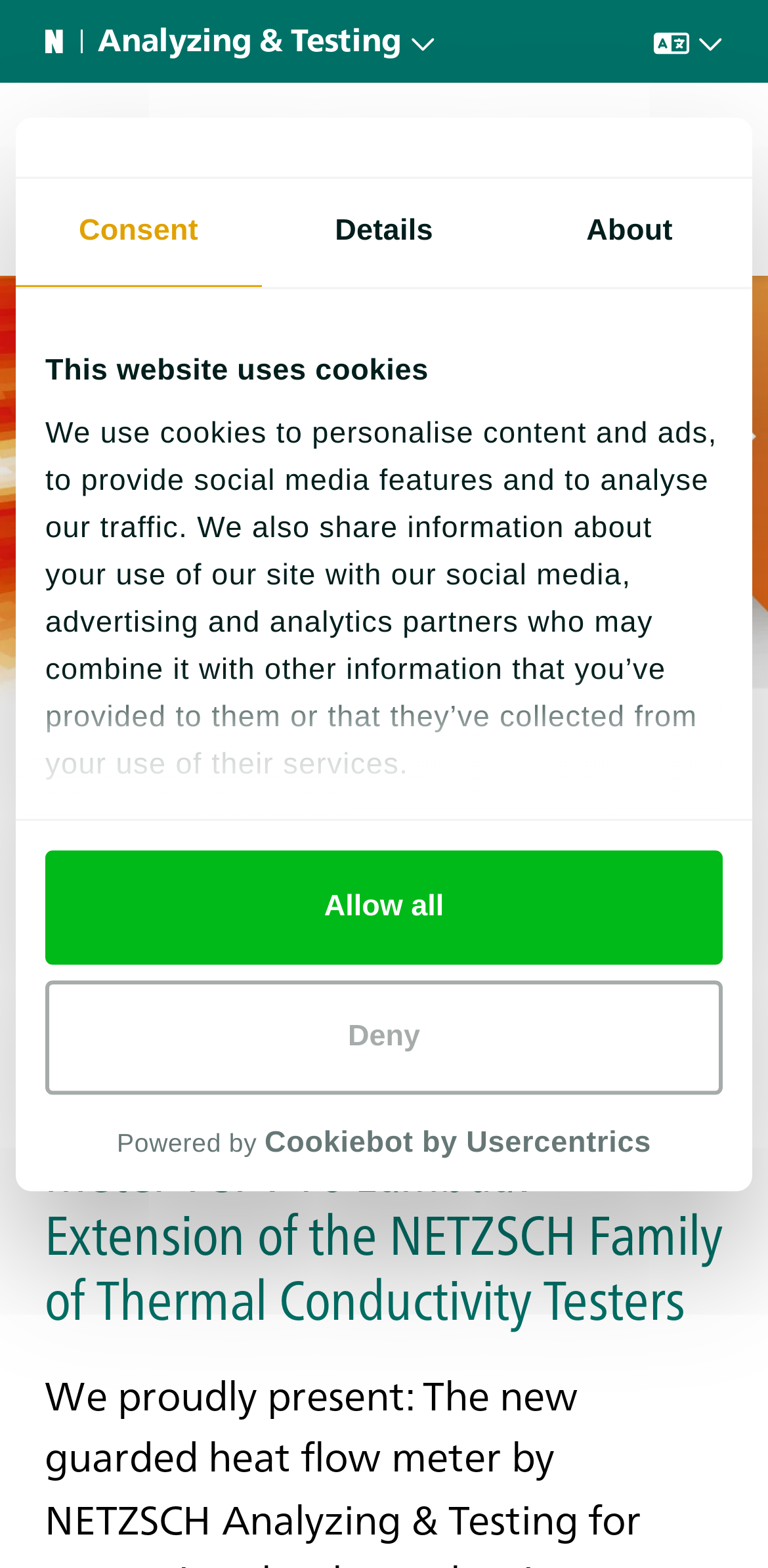Give a one-word or short phrase answer to this question: 
What is the name of the company logo on the top left?

Netzsch